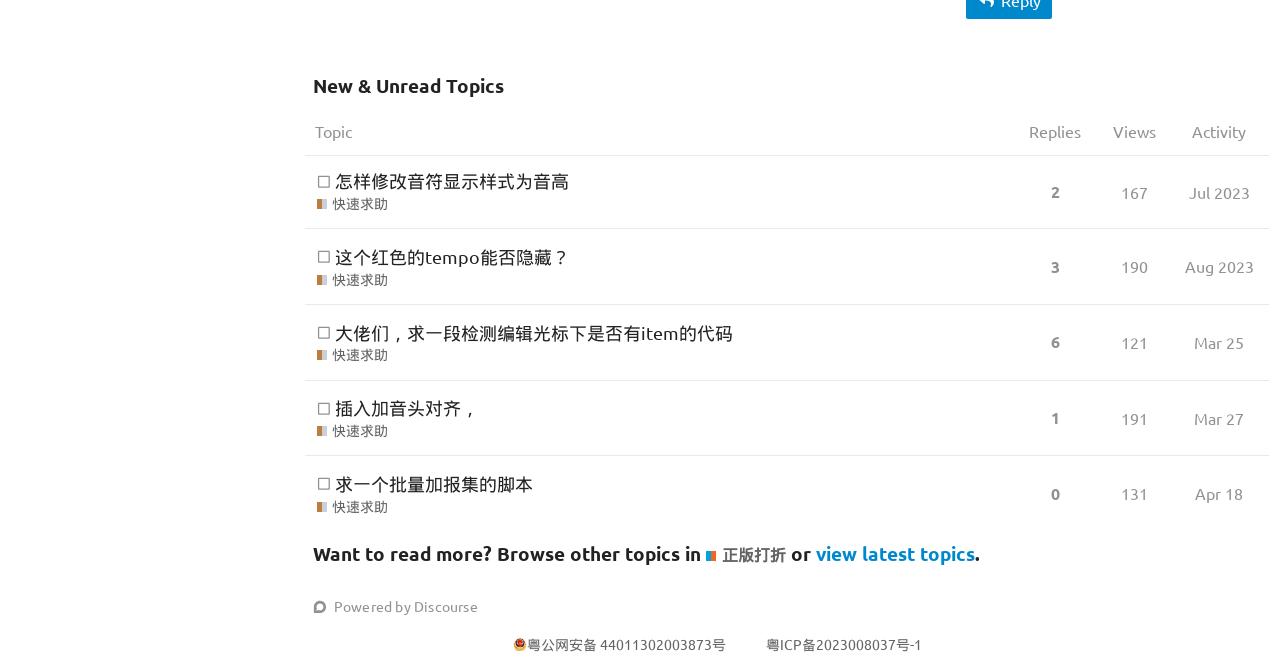Using the description "Apr 18", predict the bounding box of the relevant HTML element.

[0.93, 0.709, 0.975, 0.784]